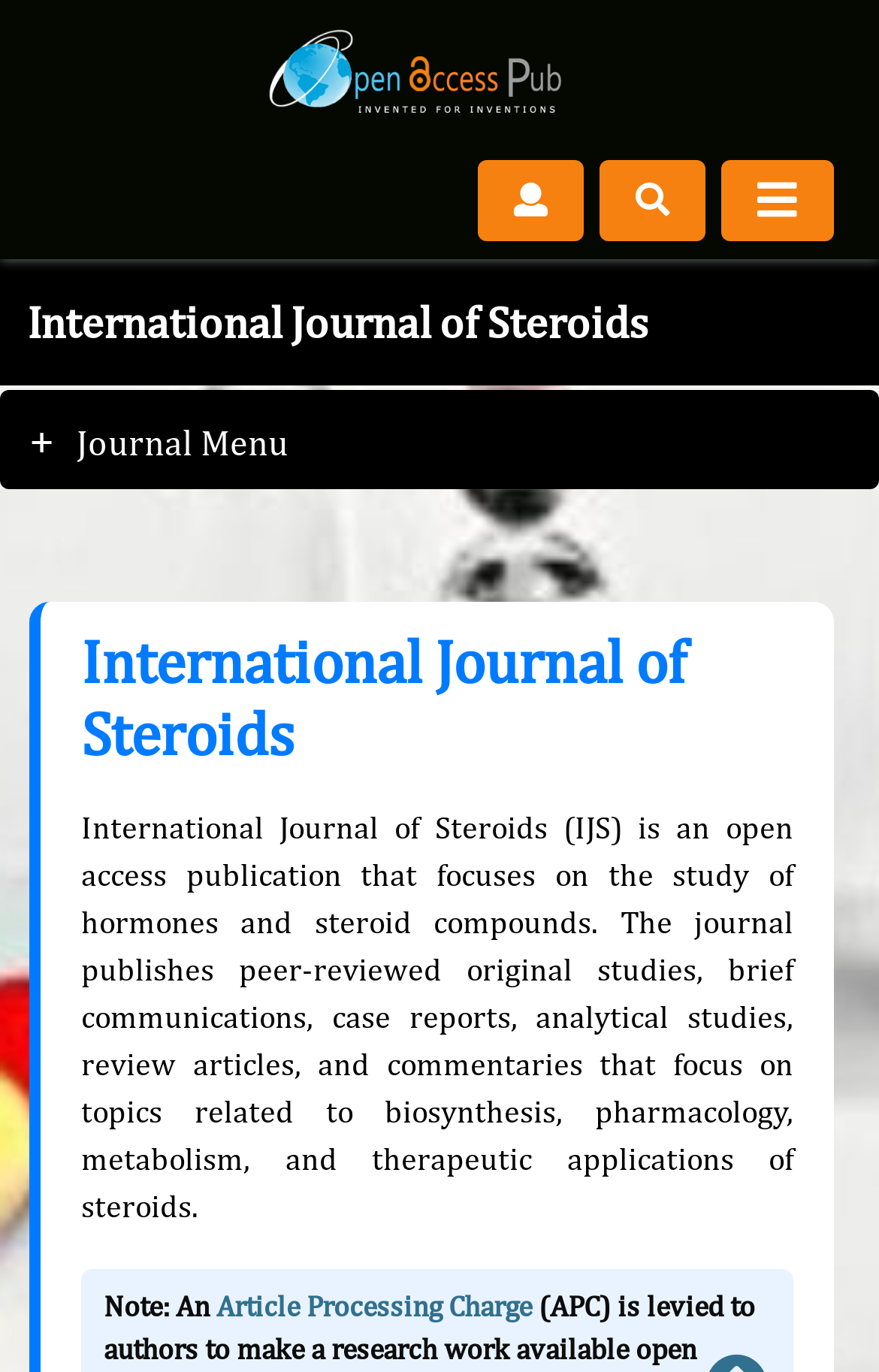Extract the bounding box coordinates of the UI element described by: "alt="Open Access Pub"". The coordinates should include four float numbers ranging from 0 to 1, e.g., [left, top, right, bottom].

[0.033, 0.013, 0.908, 0.09]